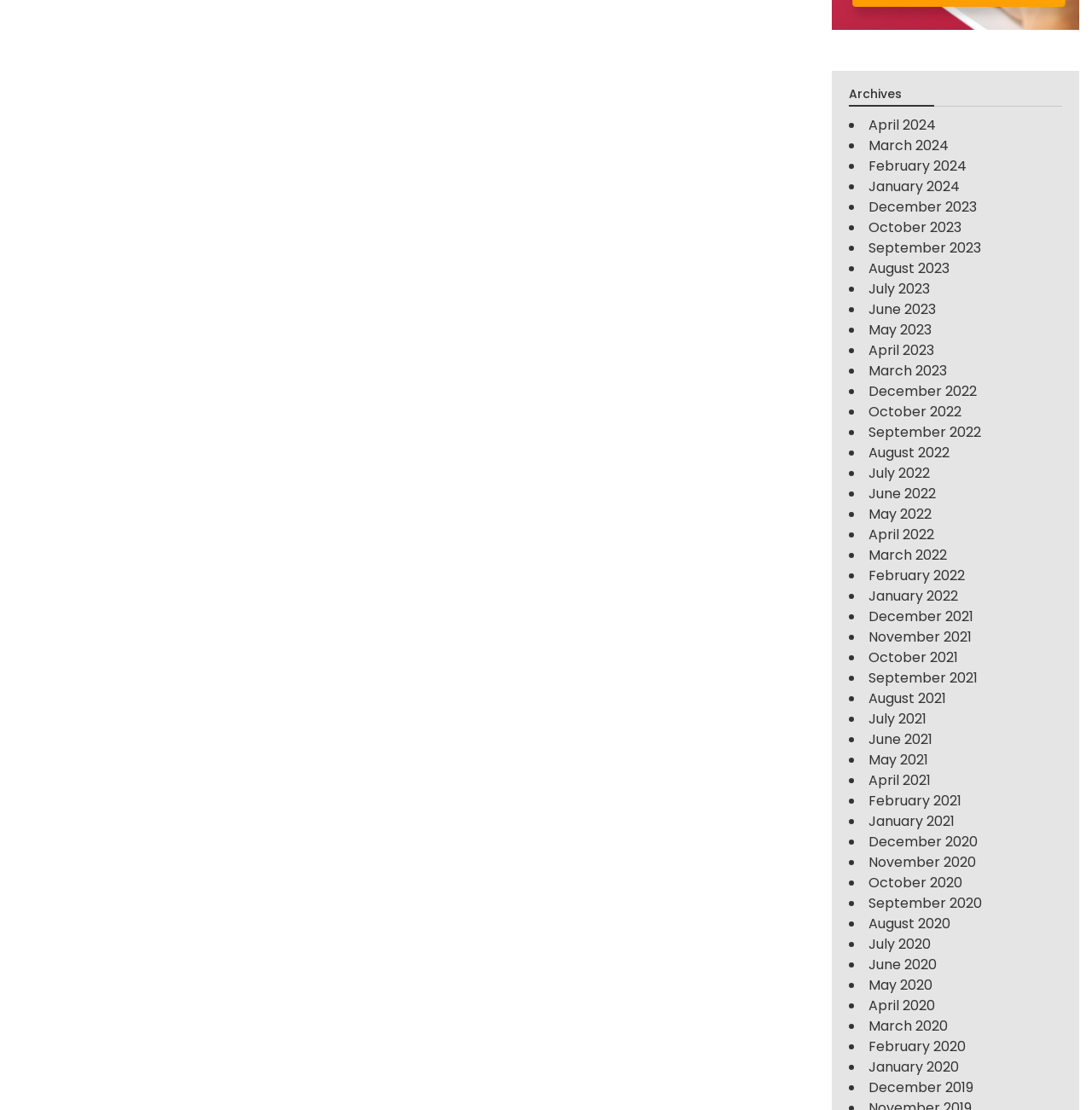Provide a single word or phrase answer to the question: 
What is the latest month available in the archives?

April 2024